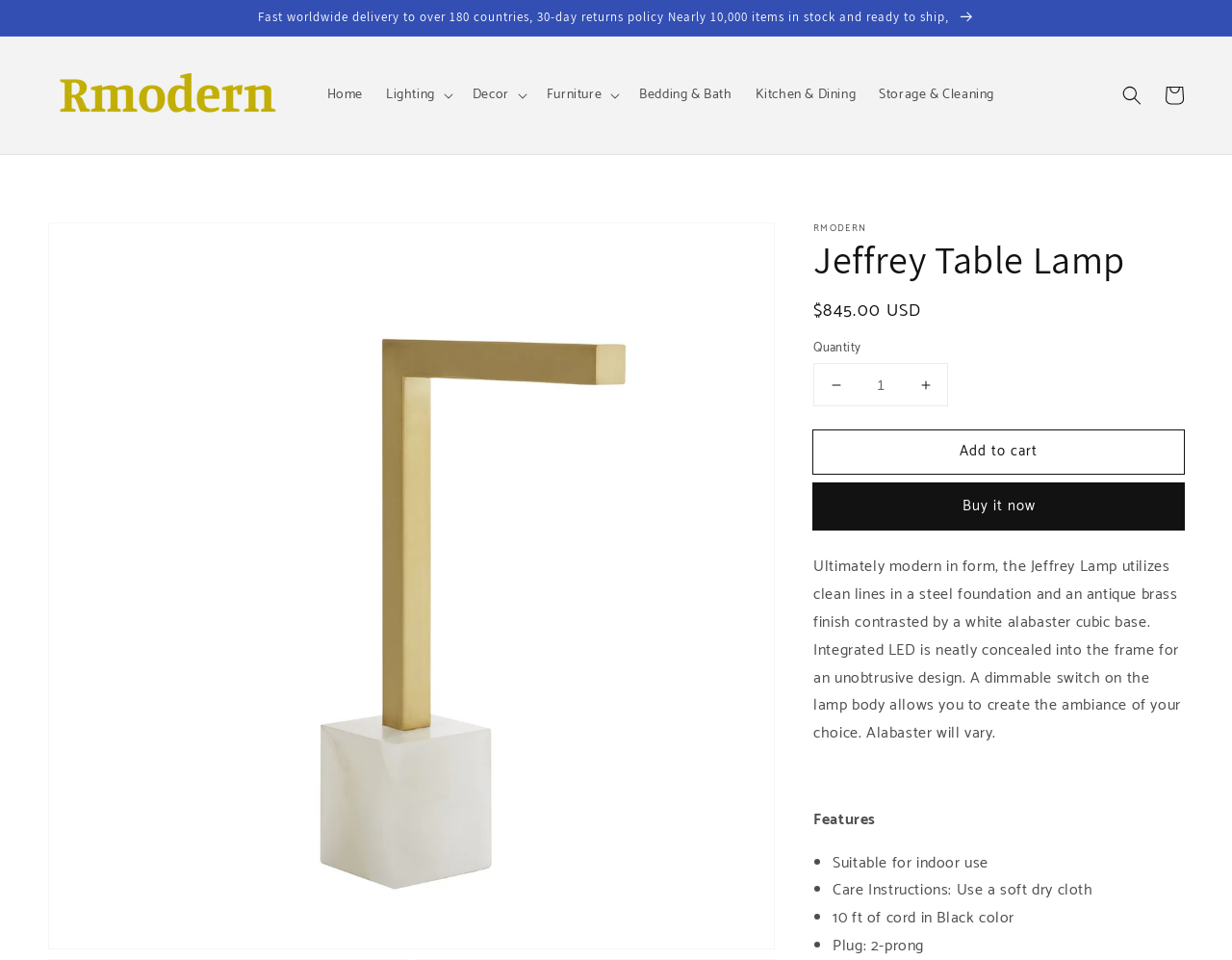Determine the bounding box coordinates of the region to click in order to accomplish the following instruction: "Click on Stimulus Funding". Provide the coordinates as four float numbers between 0 and 1, specifically [left, top, right, bottom].

None